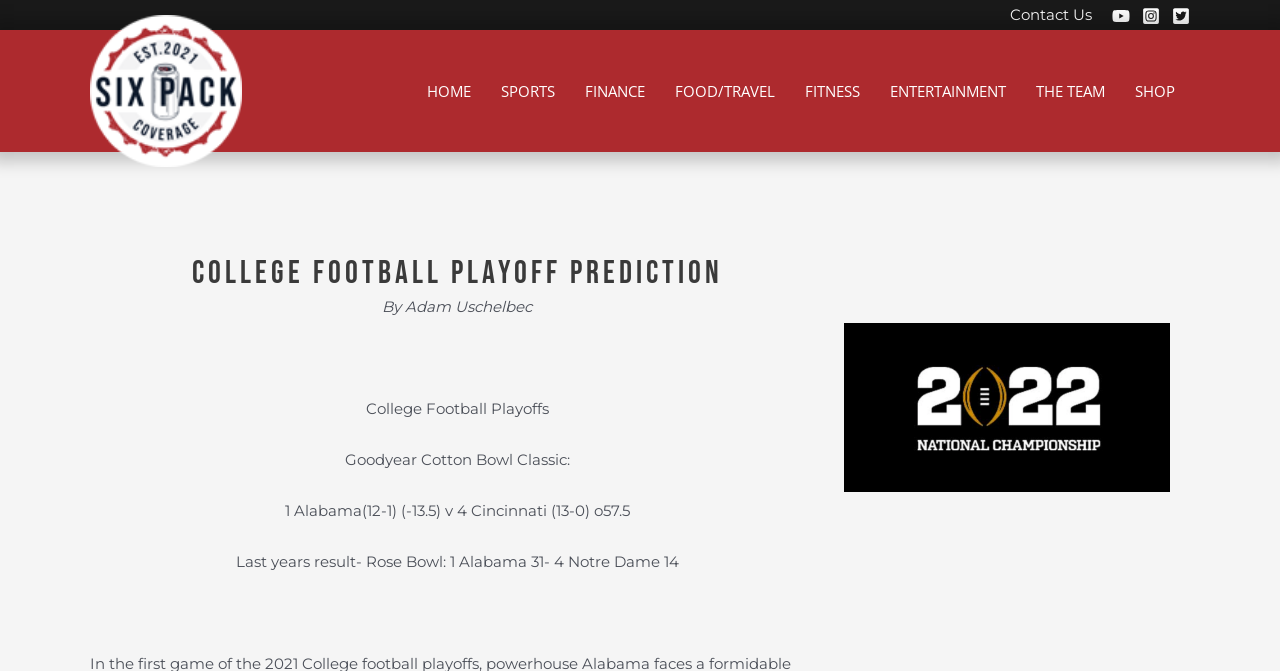Answer the question below in one word or phrase:
What is the name of the author of the college football playoff prediction?

Adam Uschelbec